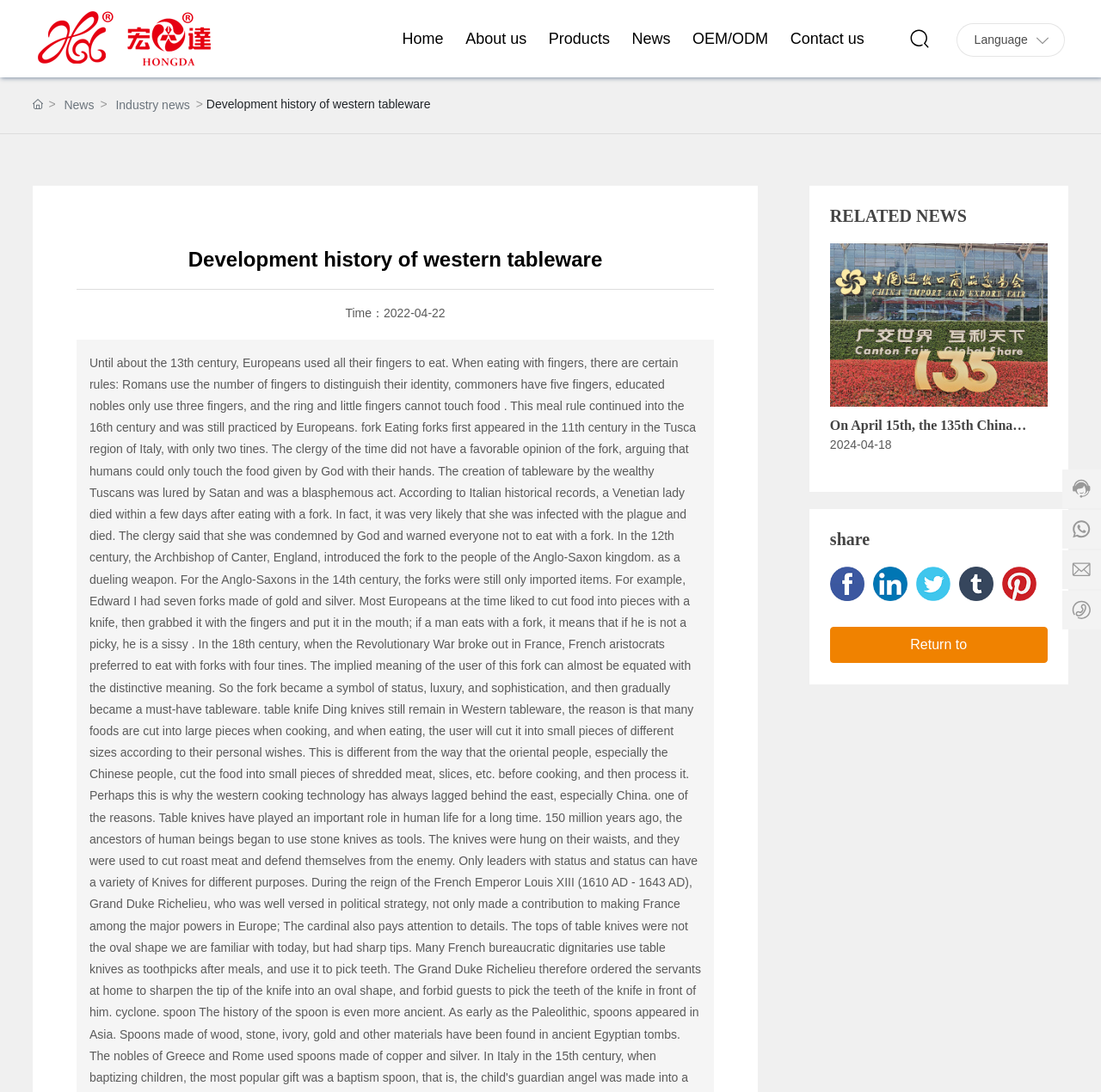Please identify the bounding box coordinates of the region to click in order to complete the given instruction: "Click the OEM/ODM link". The coordinates should be four float numbers between 0 and 1, i.e., [left, top, right, bottom].

[0.619, 0.0, 0.708, 0.071]